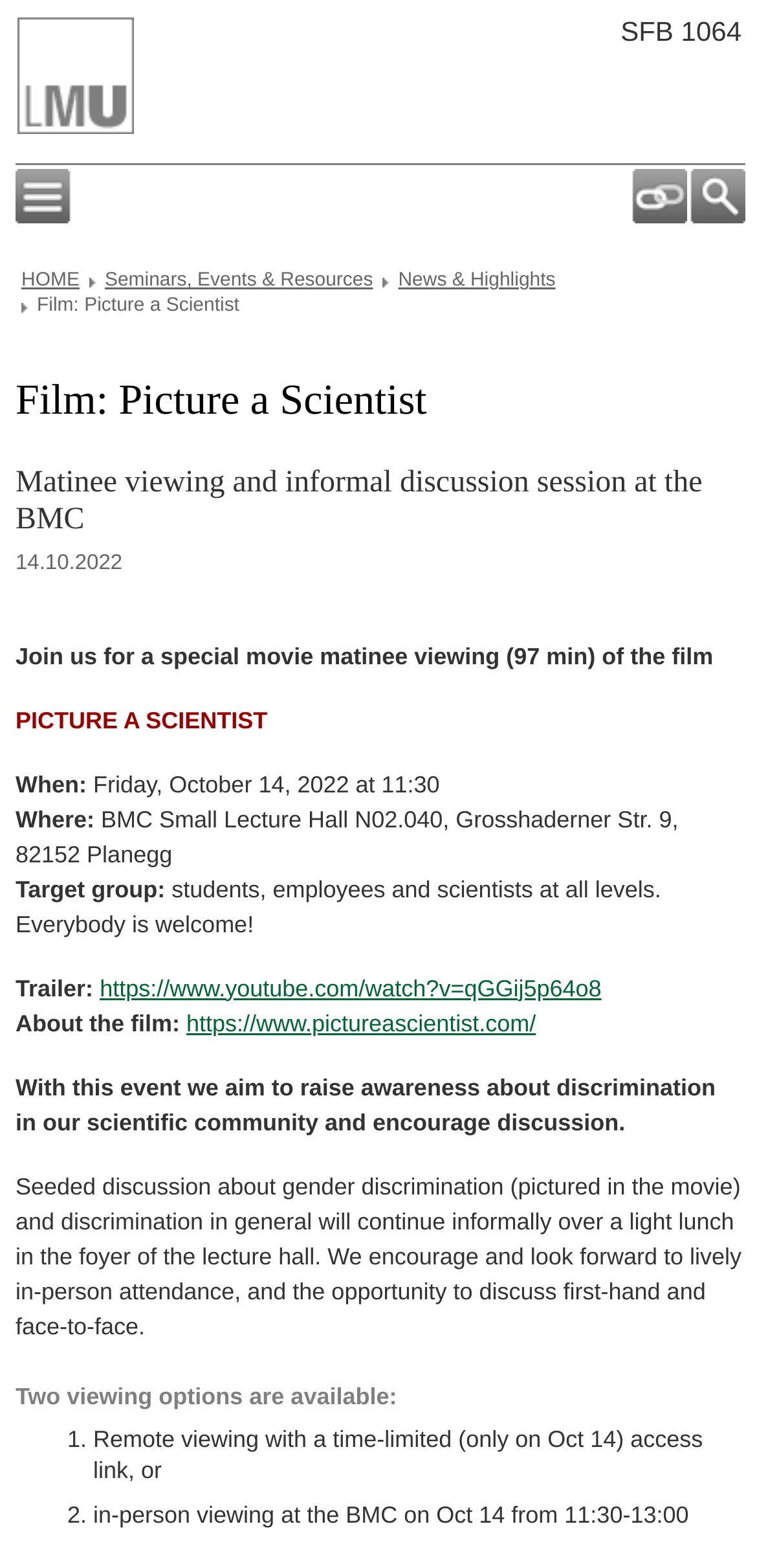Please locate the bounding box coordinates of the element that should be clicked to complete the given instruction: "Learn more about the film".

[0.246, 0.644, 0.708, 0.661]